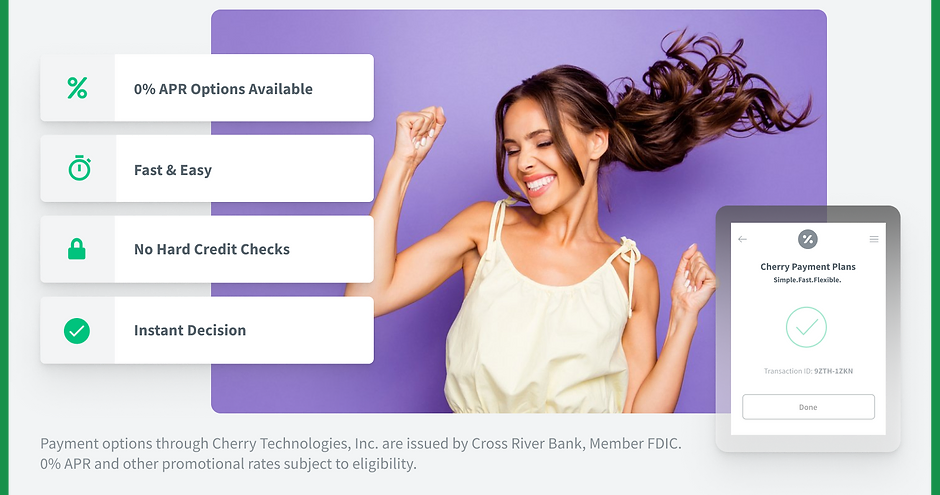What is the purpose of the bold boxes in the image?
Using the screenshot, give a one-word or short phrase answer.

Highlight key benefits